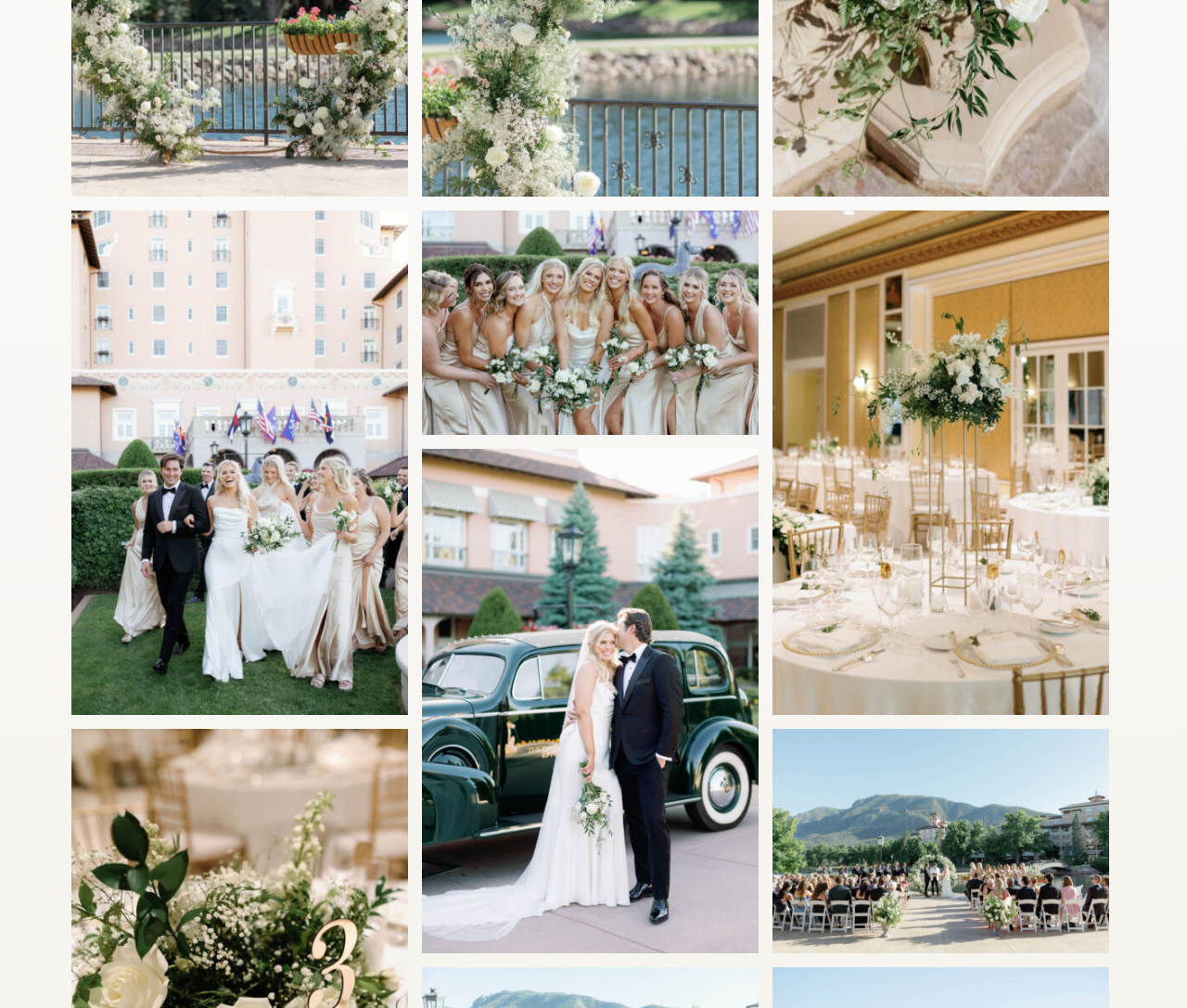Is the last image located at the bottom of the webpage?
Provide a detailed and extensive answer to the question.

By comparing the y1 and y2 coordinates of the image elements, I can determine their vertical positions. The last image has a y1 coordinate of 0.723 and a y2 coordinate of 0.946, which indicates that it is located at the bottom of the webpage.